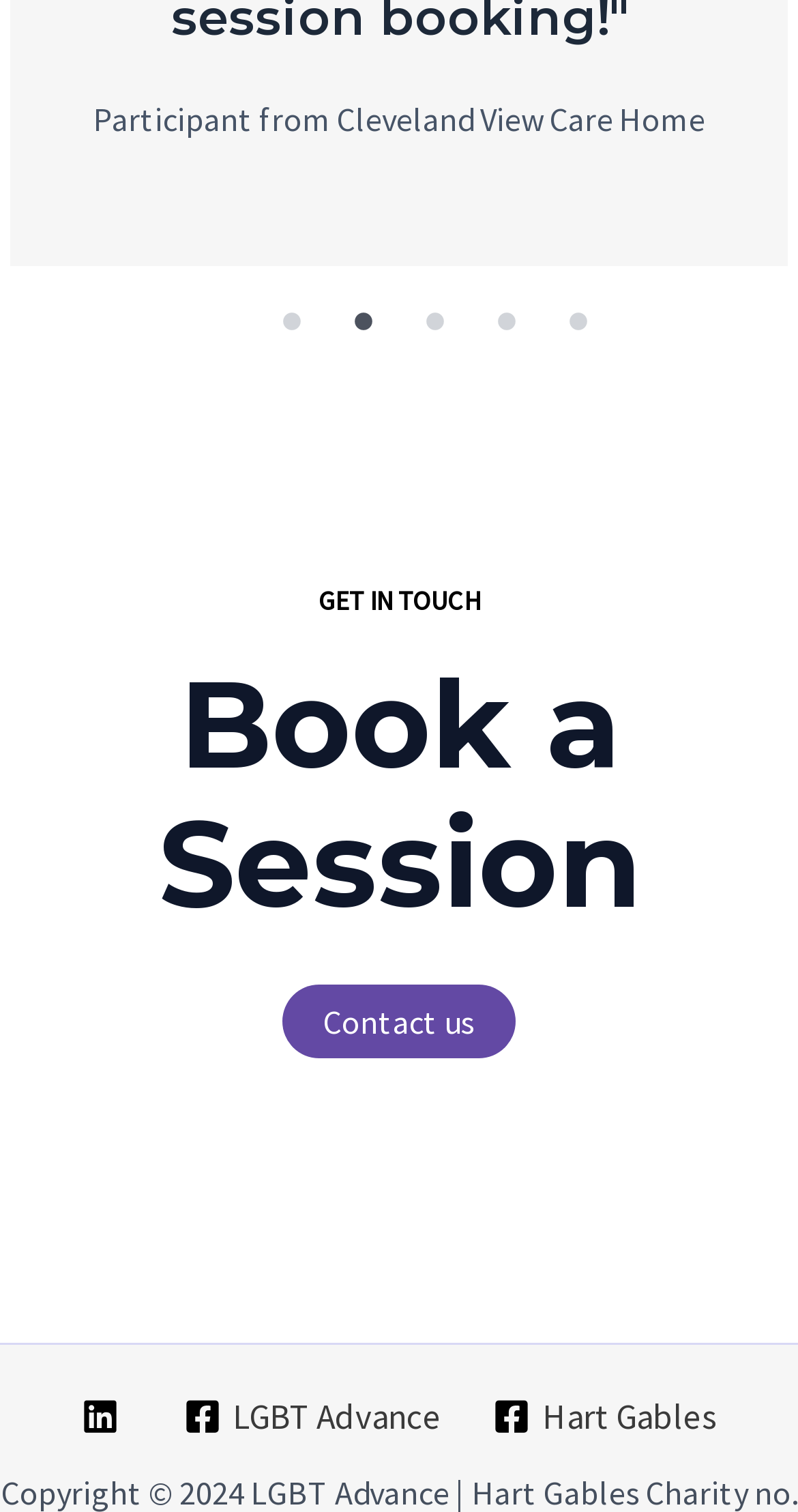Provide a single word or phrase answer to the question: 
How many links are there at the bottom?

3